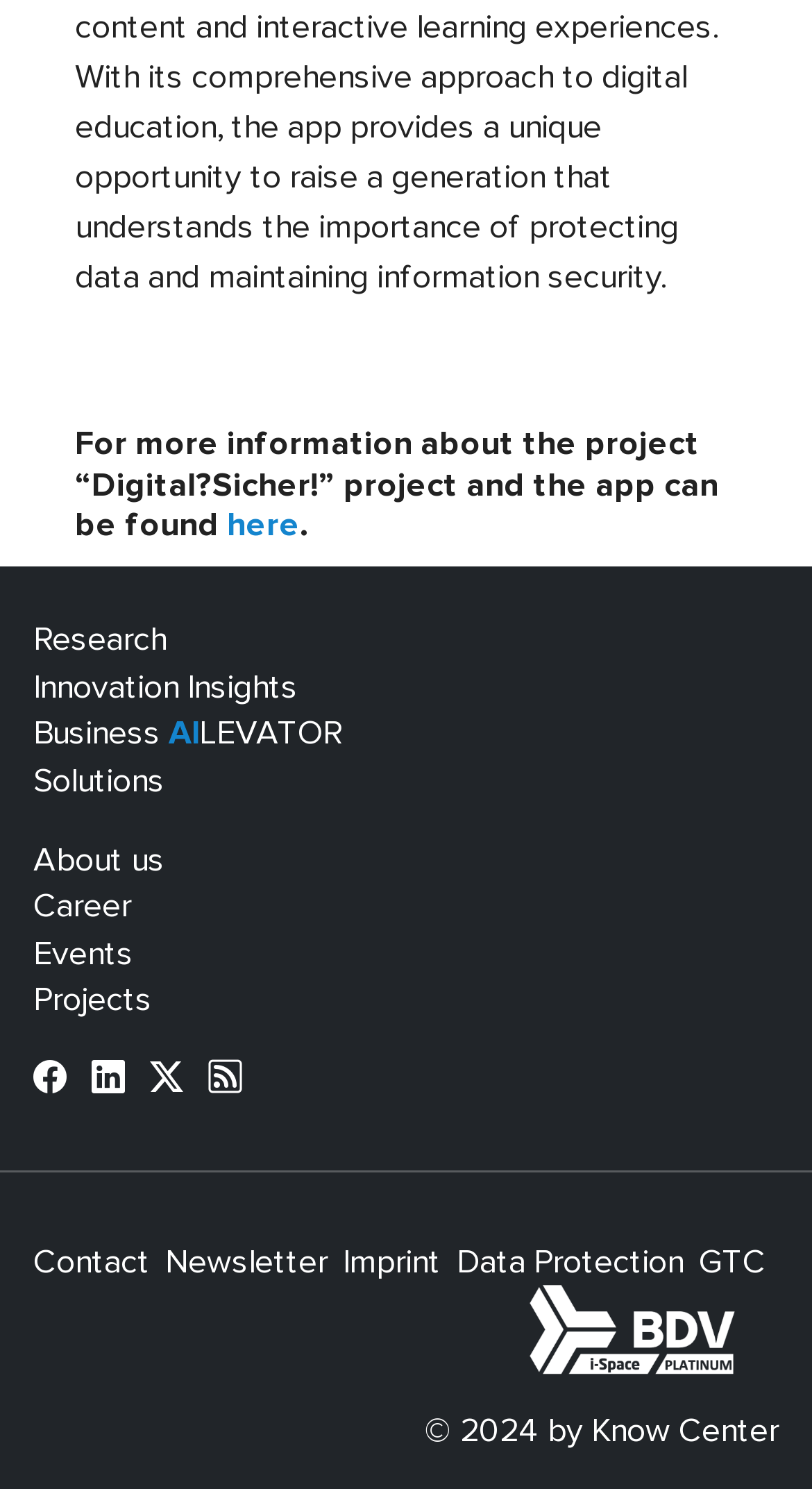Identify the bounding box coordinates of the region I need to click to complete this instruction: "Click the 'Zdanoka’s possible cooperation with FSB will not go without consequence – Kucinskis' heading".

None